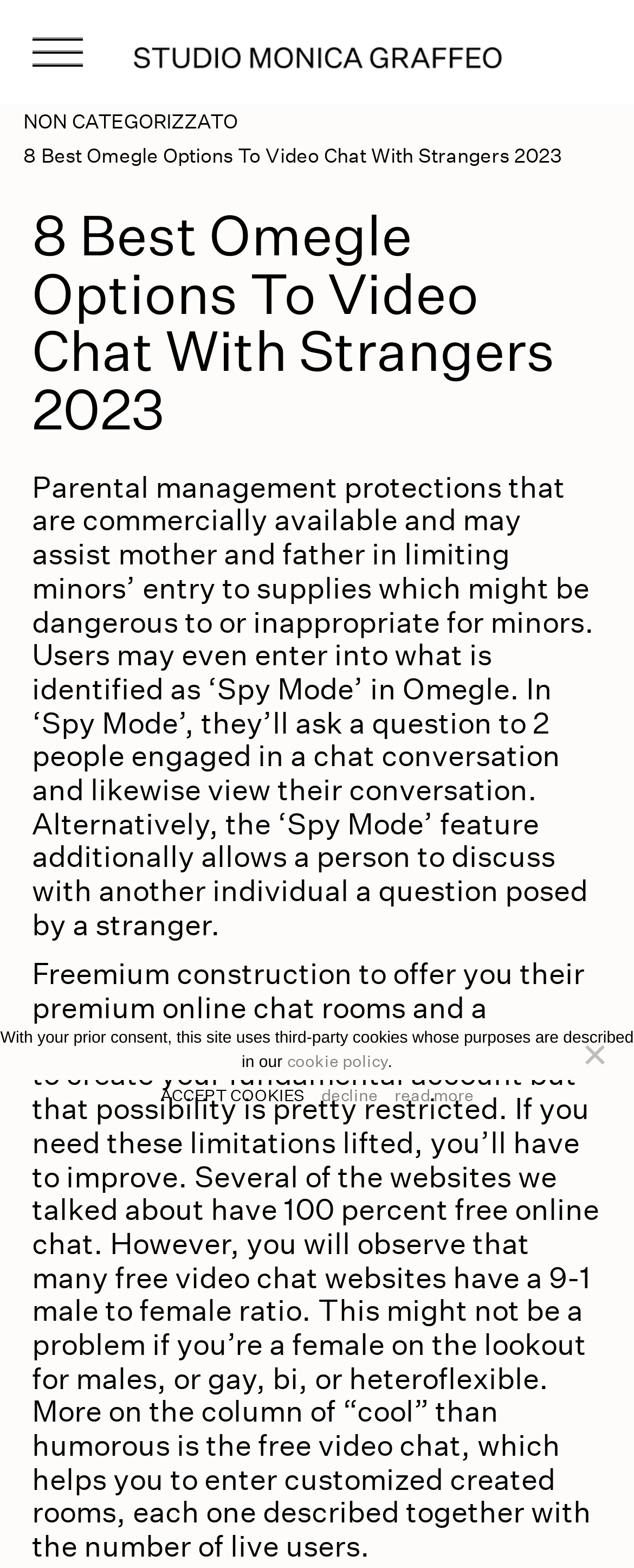What is the purpose of the 'cookie policy' link?
Based on the image, give a concise answer in the form of a single word or short phrase.

Describing third-party cookie purposes